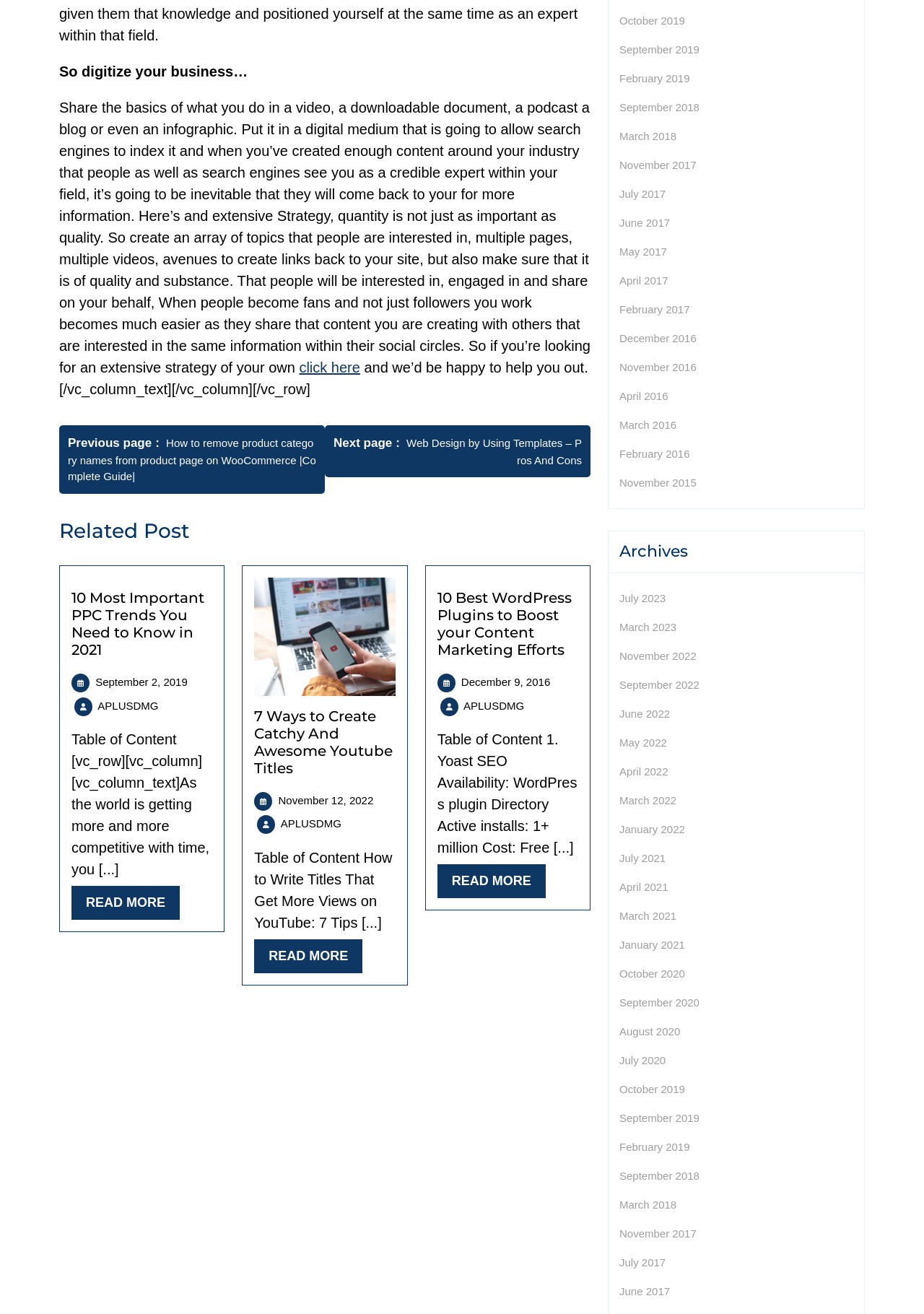Answer the question in a single word or phrase:
How many related posts are listed?

3